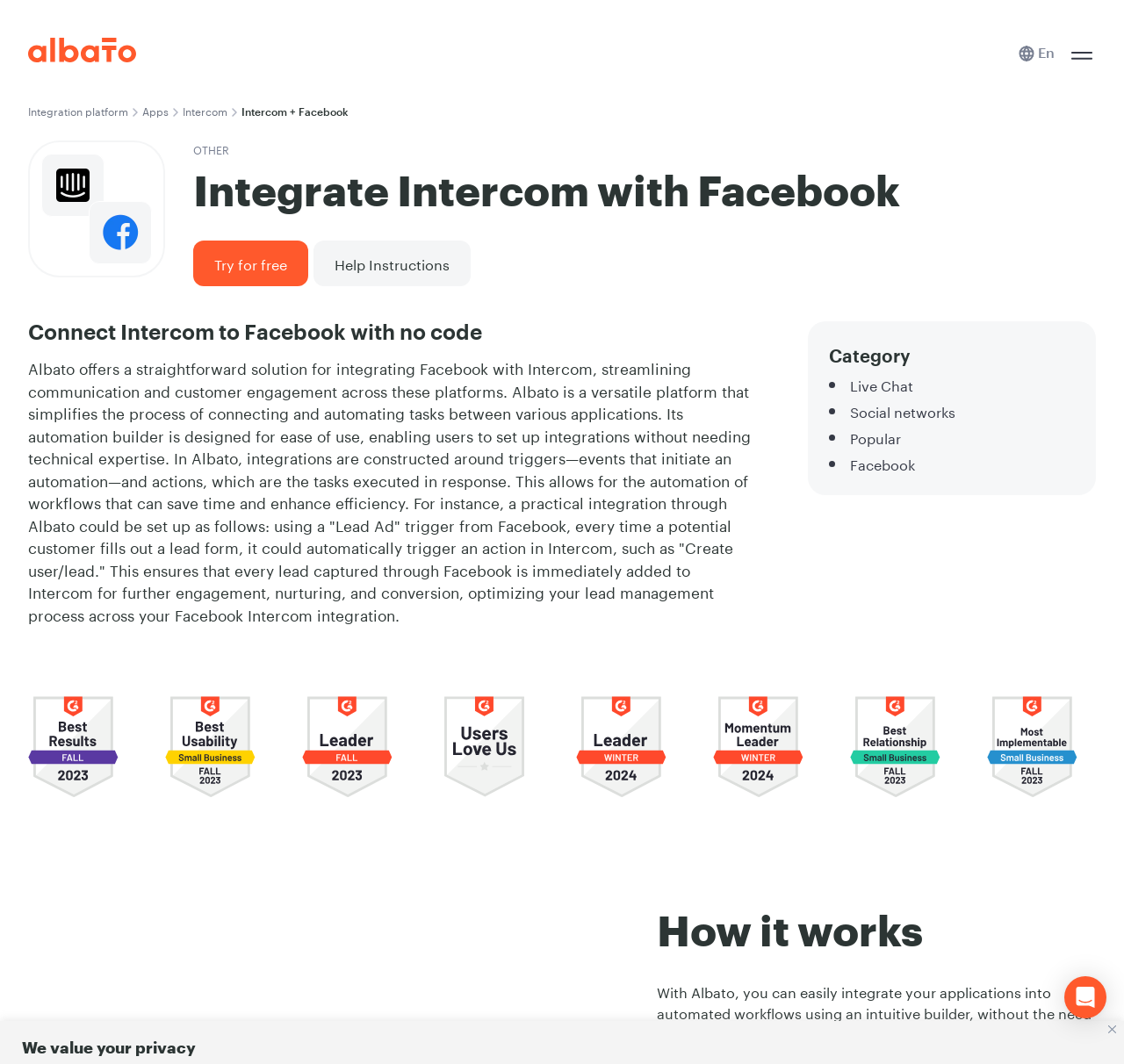Please locate the bounding box coordinates of the region I need to click to follow this instruction: "Visit the 'Justin' page".

None